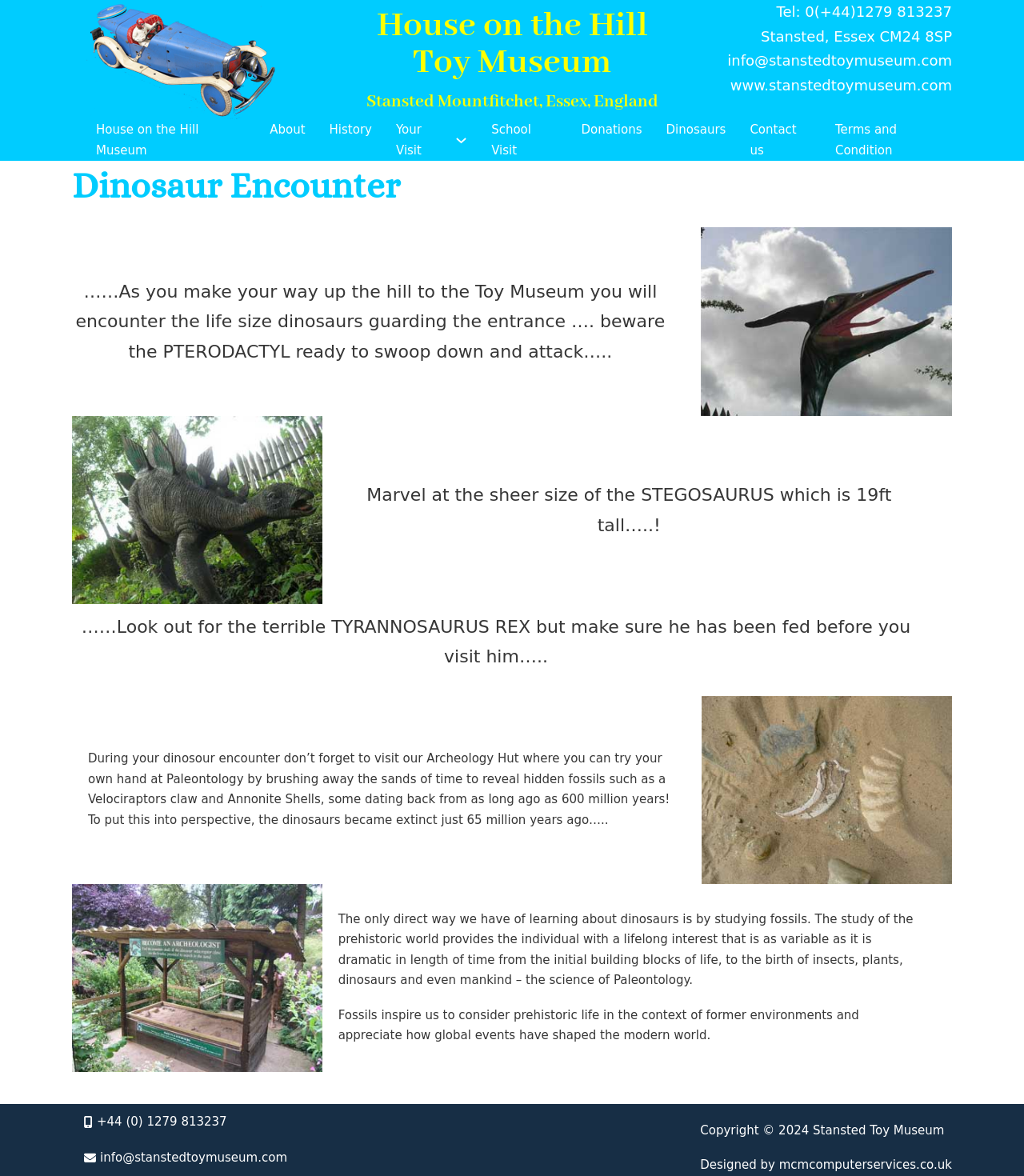Determine the bounding box coordinates of the clickable element to complete this instruction: "visit google.com". Provide the coordinates in the format of four float numbers between 0 and 1, [left, top, right, bottom].

None